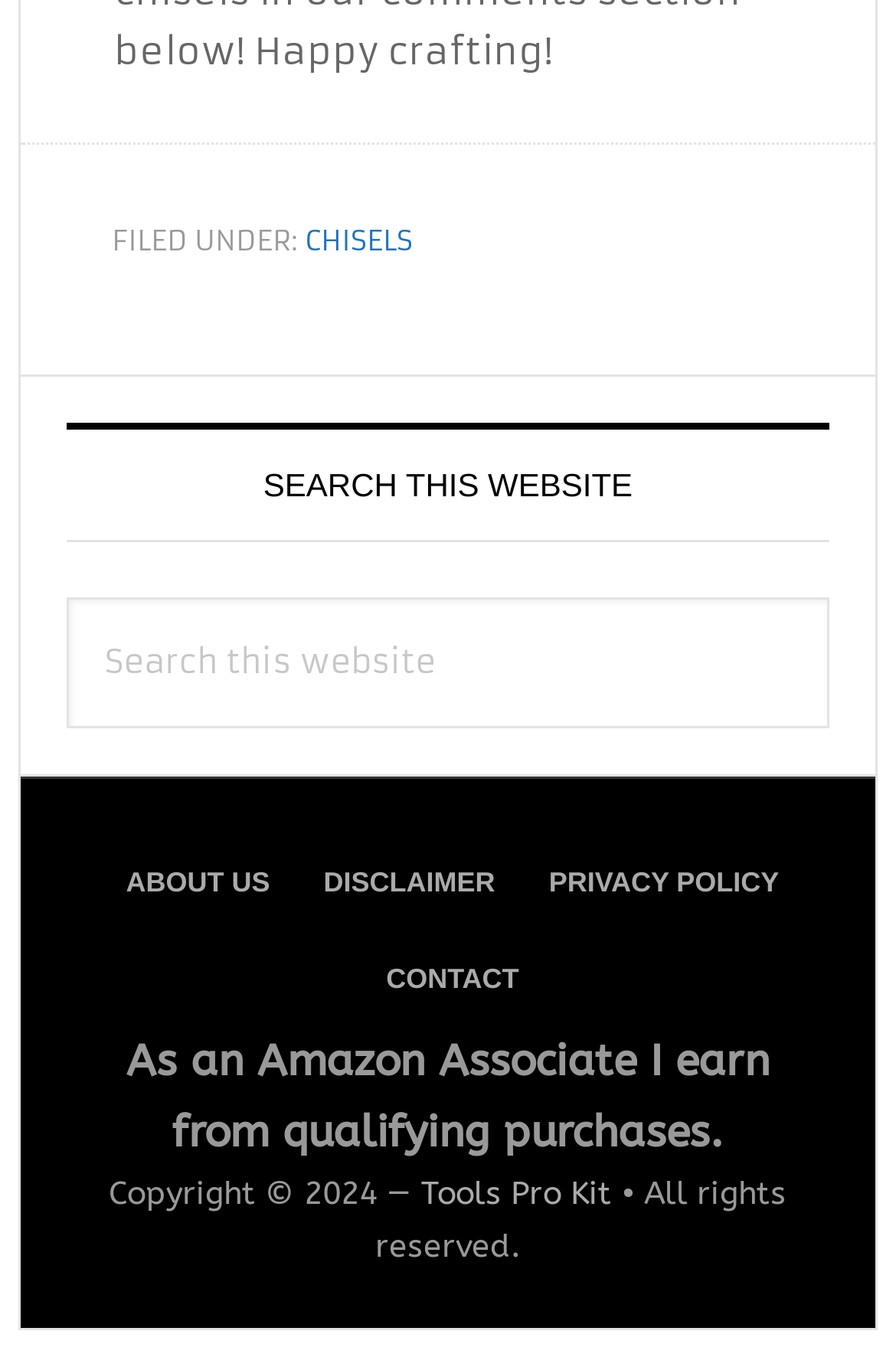Based on the element description: "Tools Pro Kit", identify the bounding box coordinates for this UI element. The coordinates must be four float numbers between 0 and 1, listed as [left, top, right, bottom].

[0.47, 0.859, 0.683, 0.887]